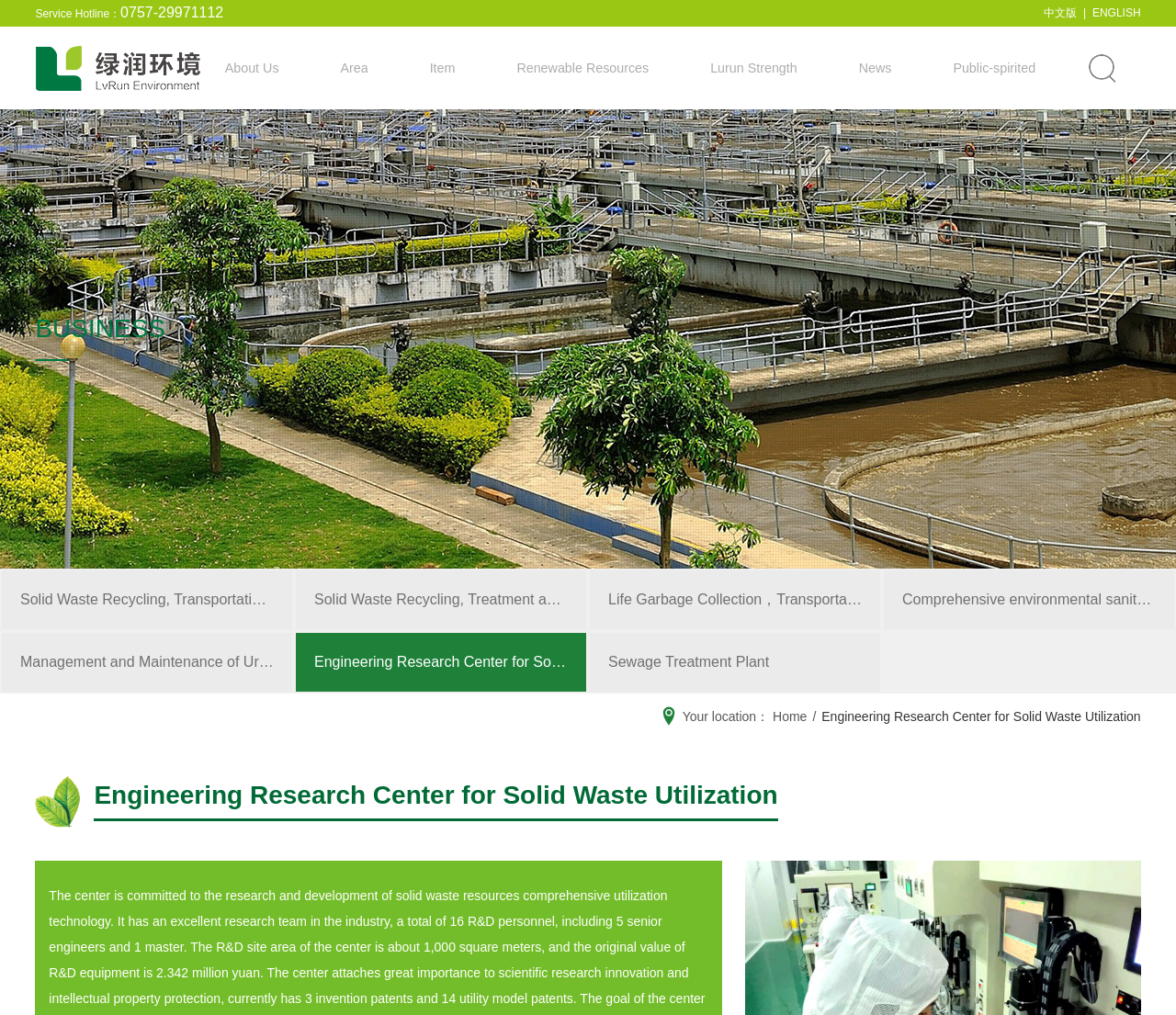Given the description: "垃圾收集、压缩中转站—外海压缩站", determine the bounding box coordinates of the UI element. The coordinates should be formatted as four float numbers between 0 and 1, [left, top, right, bottom].

[0.206, 0.415, 0.364, 0.452]